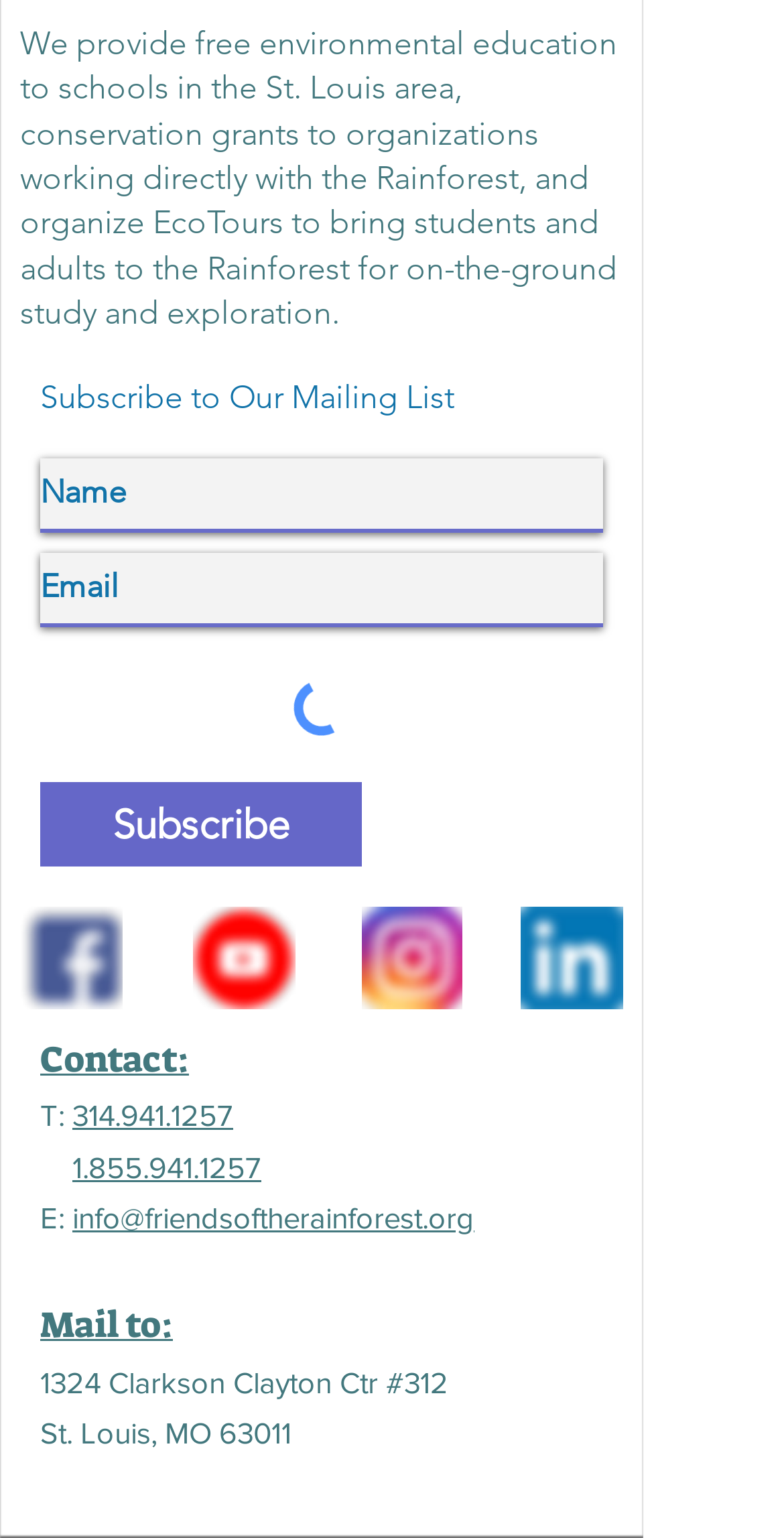Locate the bounding box coordinates of the clickable area needed to fulfill the instruction: "Contact via phone".

[0.092, 0.714, 0.297, 0.736]